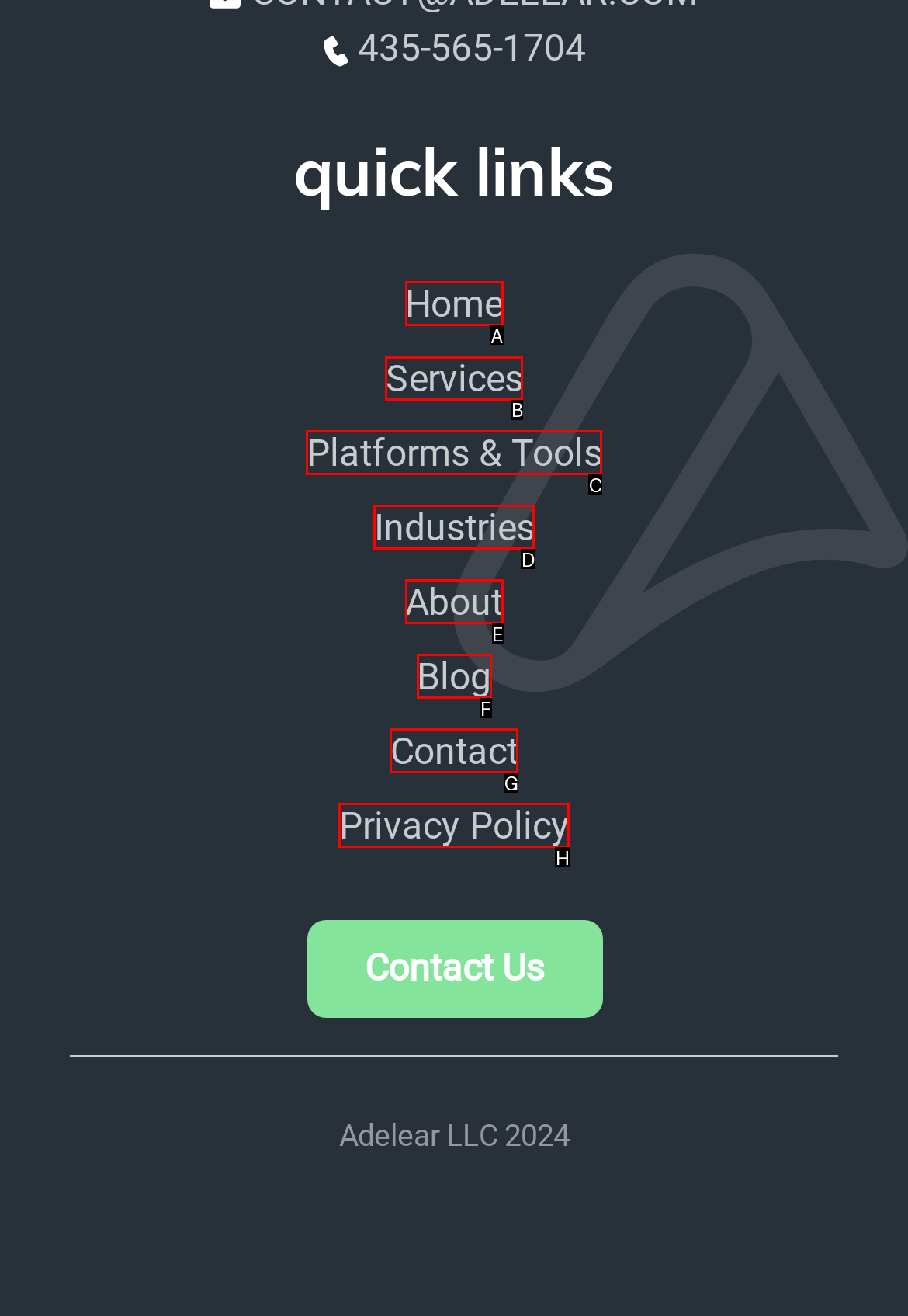Which option should be clicked to complete this task: view services
Reply with the letter of the correct choice from the given choices.

B